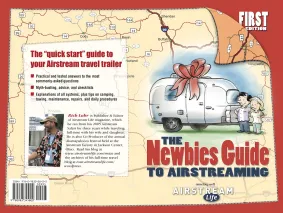Generate an in-depth description of the image you see.

The image features the cover of "The Newbies Guide to Airstreaming," illustrated in a vibrant and engaging style. The background showcases a map, hinting at travel and adventure, while the central focus is a cartoonish Airstream trailer adorned with a large gift bow, symbolizing a warm welcome to the world of Airstream camping. The title, prominently displayed in bold lettering, emphasizes that this guide serves as a practical resource for new Airstream owners, offering insights on camping, maintenance, and travel tips. The text also suggests that the book includes answers to common questions and explorations of Airstream life, appealing to those eager to embark on their recreational vehicle journey. The overall design conveys excitement and friendliness, inviting readers to dive into their Airstream adventure.